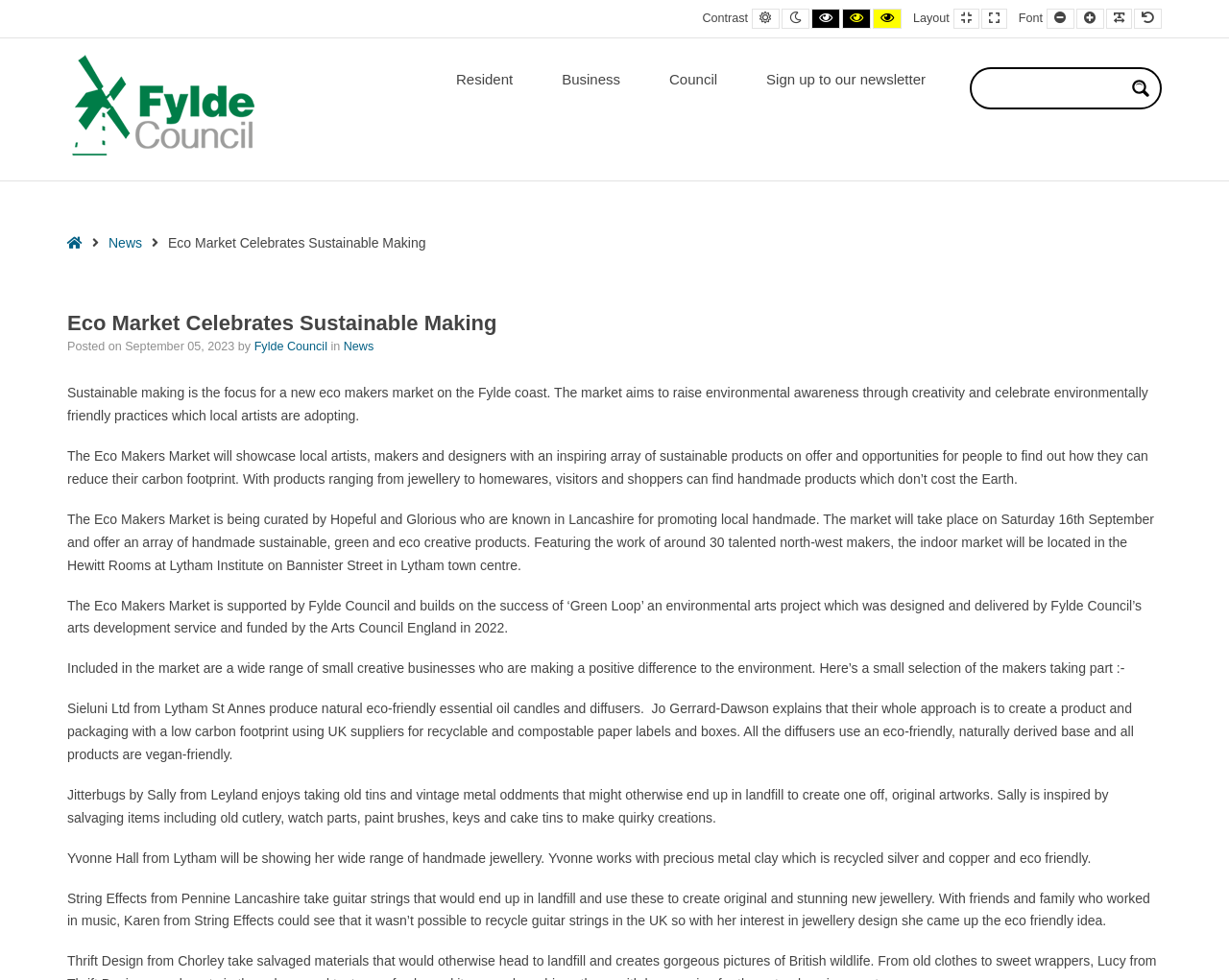Locate the bounding box coordinates of the UI element described by: "Phone | (480) 251-0565". The bounding box coordinates should consist of four float numbers between 0 and 1, i.e., [left, top, right, bottom].

None